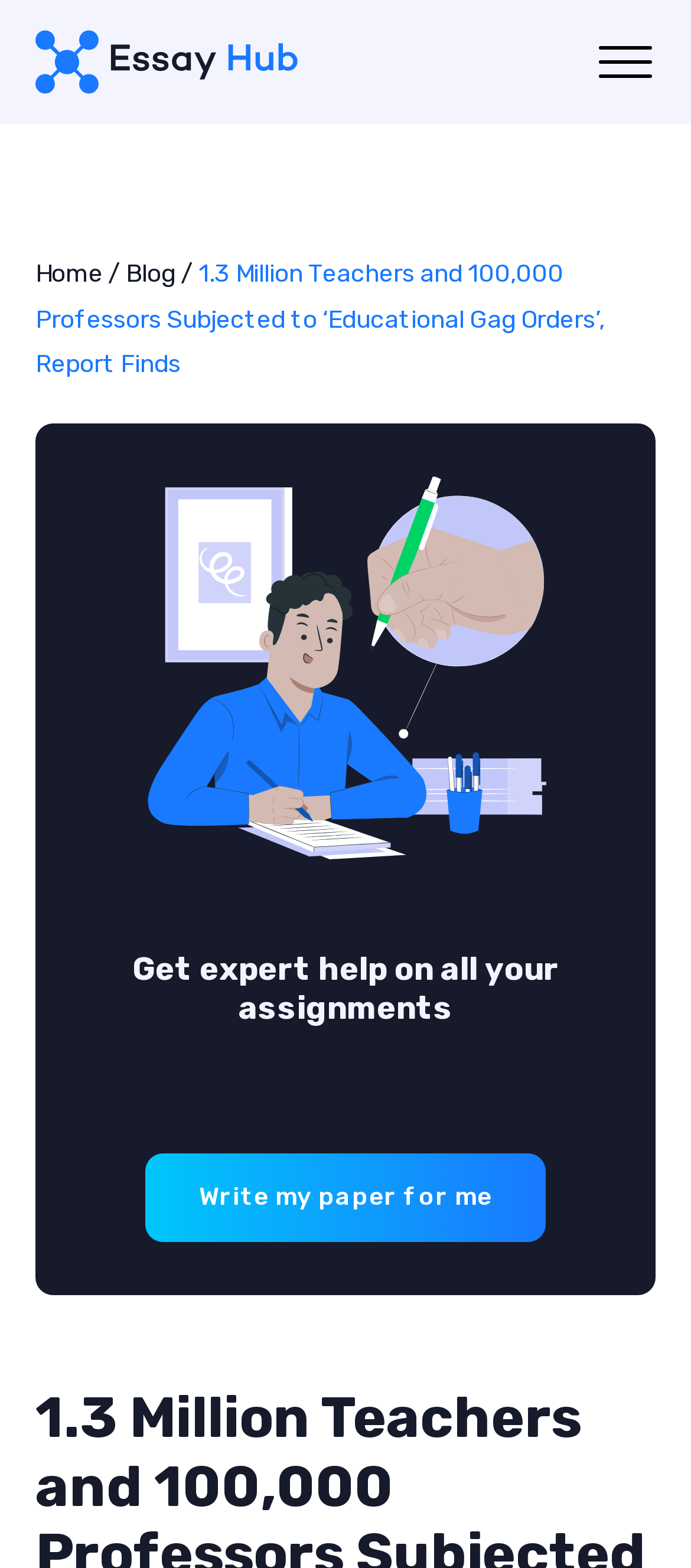Describe every aspect of the webpage comprehensively.

The webpage appears to be a blog post with a focus on a report from PEN America. At the top, there is a navigation menu with links to "EssayHub", "Home", and "Blog", accompanied by a small image and a slash separator. Below the navigation menu, the title of the blog post "1.3 Million Teachers and 100,000 Professors Subjected to ‘Educational Gag Orders’, Report Finds" is prominently displayed.

To the right of the title, there is a larger image that takes up a significant portion of the page. Below the title and image, there is a heading that reads "Get expert help on all your assignments". Underneath this heading, there is a call-to-action link "Write my paper for me". Overall, the webpage has a simple layout with a clear focus on the blog post title and a prominent call-to-action.